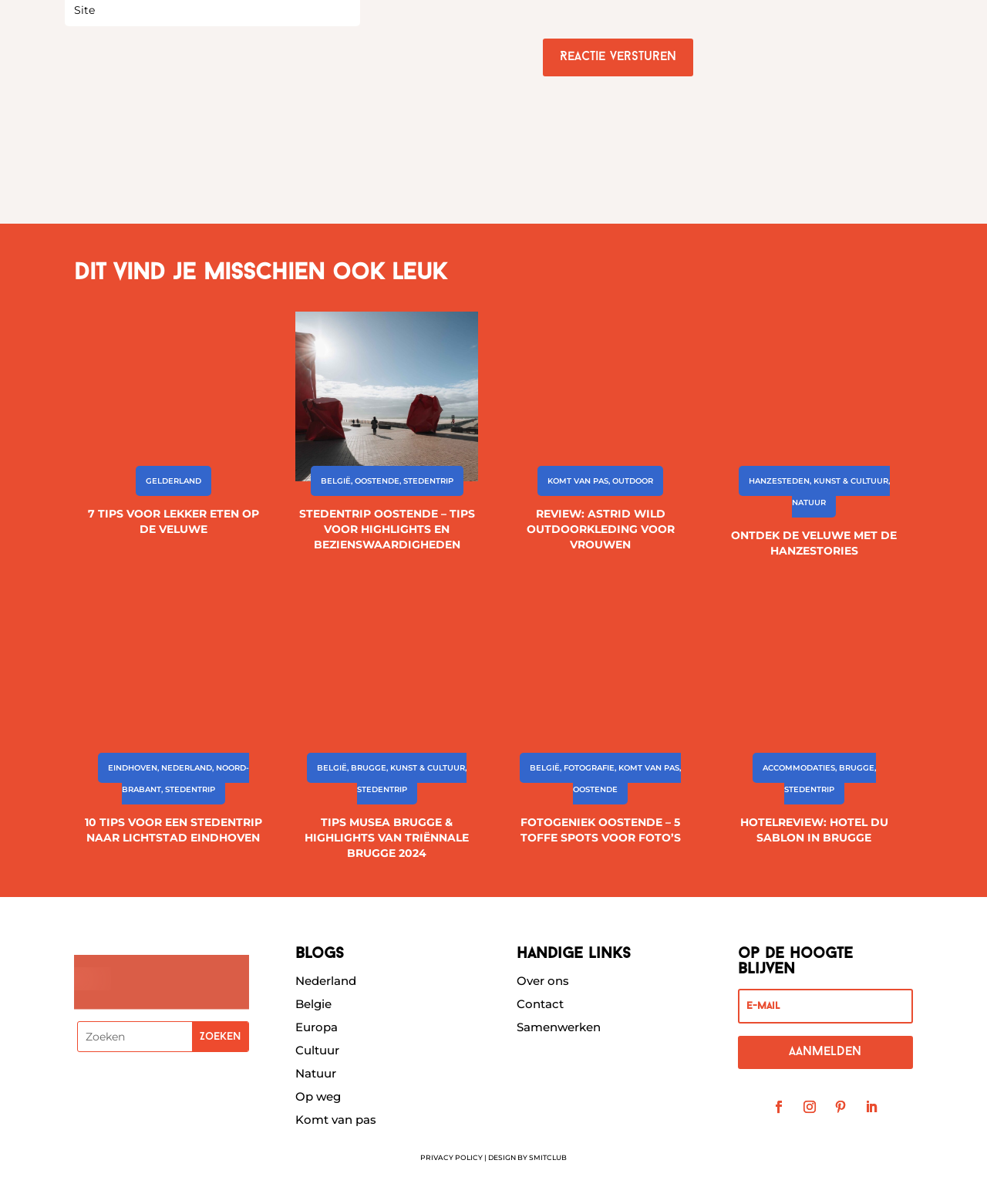Find the bounding box coordinates for the UI element whose description is: "Natuur". The coordinates should be four float numbers between 0 and 1, in the format [left, top, right, bottom].

[0.299, 0.885, 0.341, 0.898]